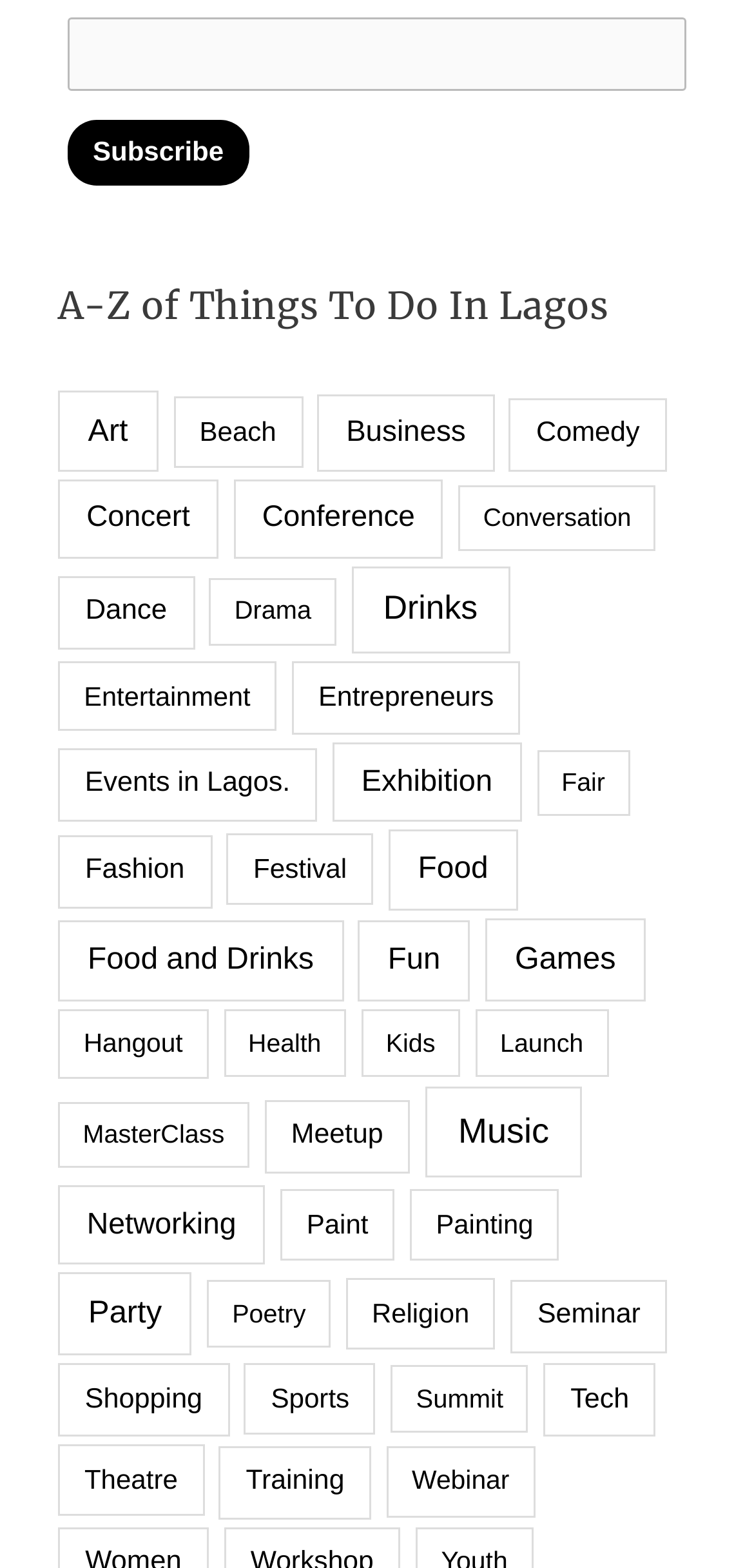Please locate the bounding box coordinates of the element that should be clicked to complete the given instruction: "Learn about Theatre events in Lagos".

[0.077, 0.921, 0.271, 0.967]